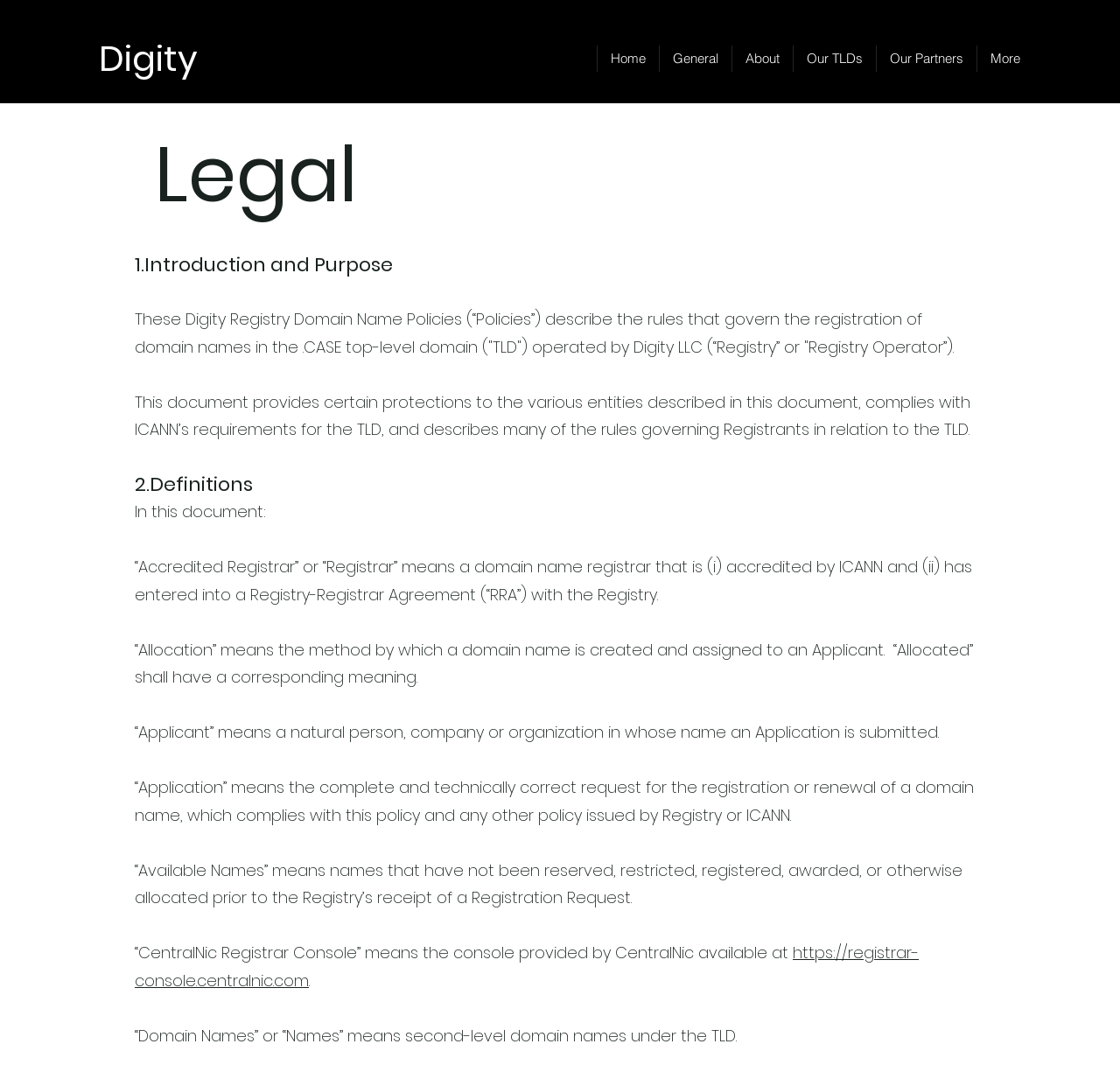Provide the bounding box coordinates of the HTML element described by the text: "Home".

[0.533, 0.042, 0.588, 0.067]